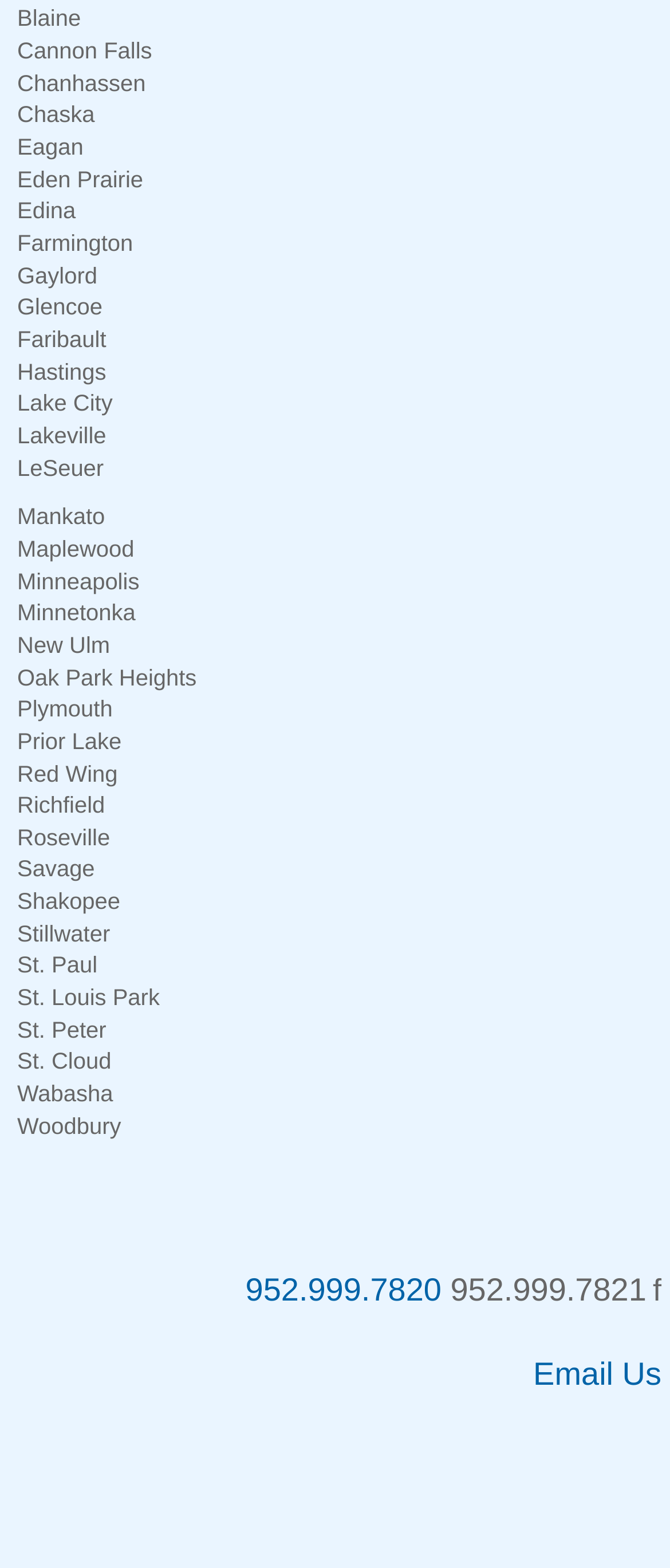How many cities are listed?
Provide a detailed and well-explained answer to the question.

I counted the number of StaticText elements that contain city names, and there are 40 of them.